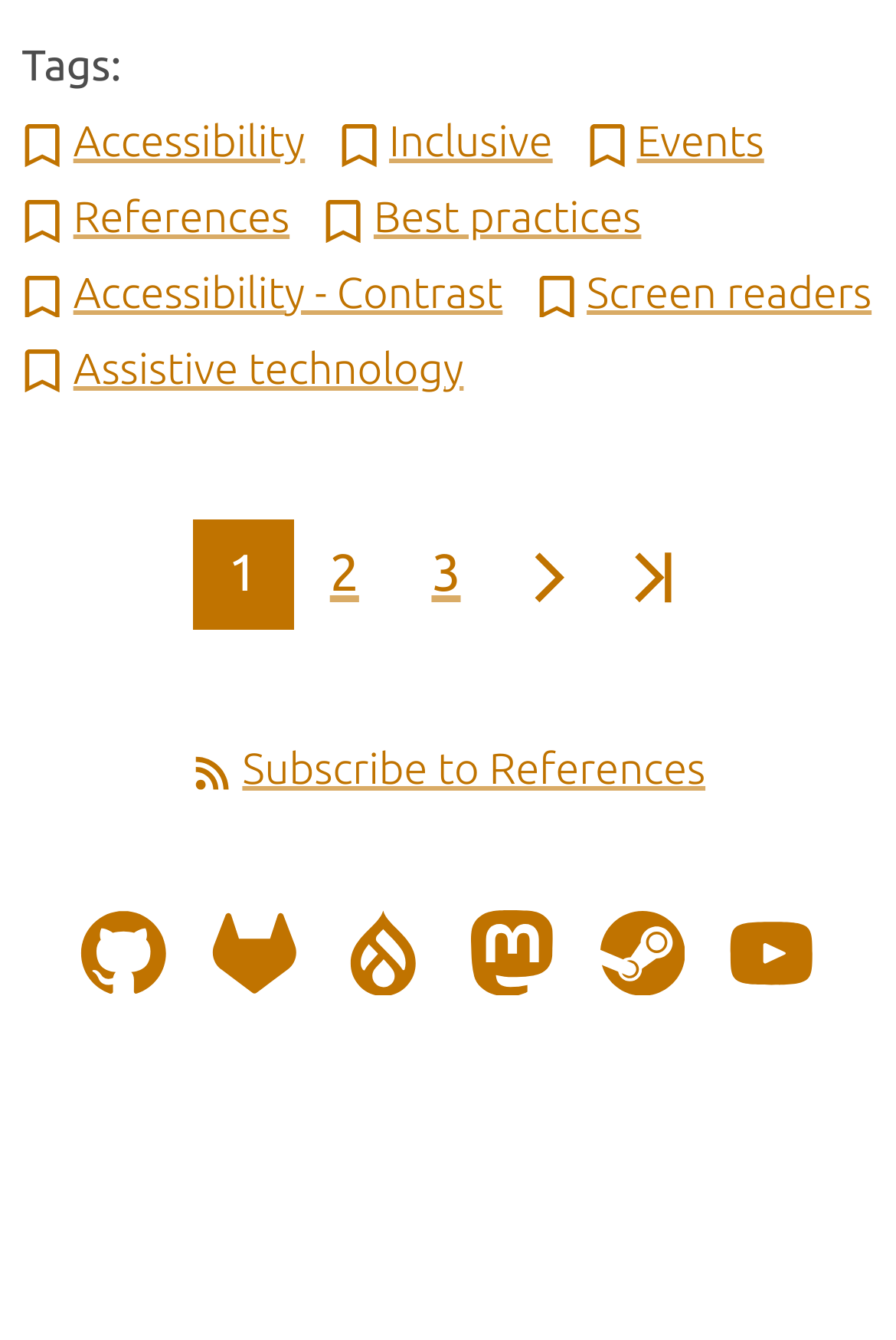Predict the bounding box of the UI element based on this description: "Events".

[0.653, 0.087, 0.853, 0.123]